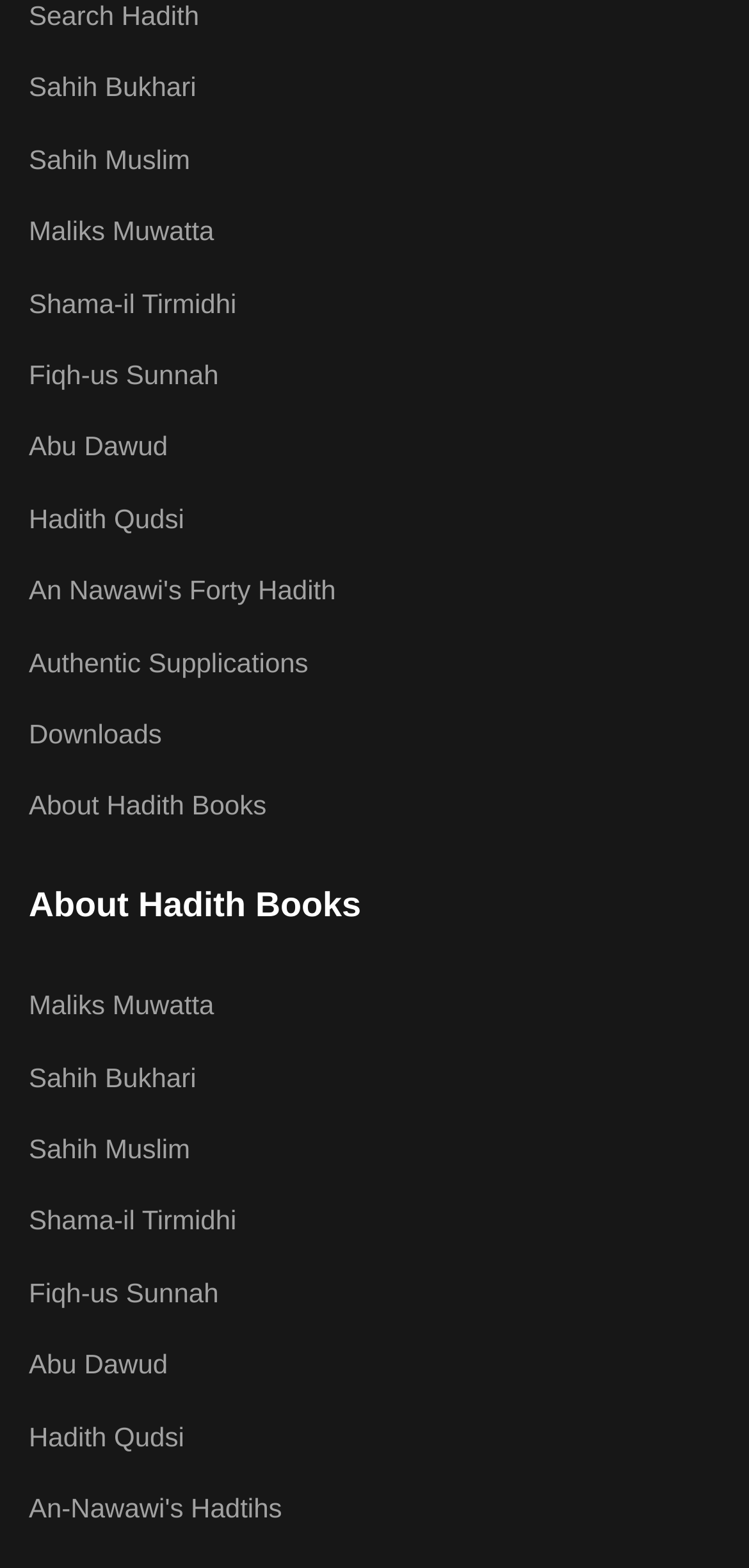Kindly provide the bounding box coordinates of the section you need to click on to fulfill the given instruction: "Read An Nawawi's Forty Hadith".

[0.038, 0.363, 0.962, 0.39]